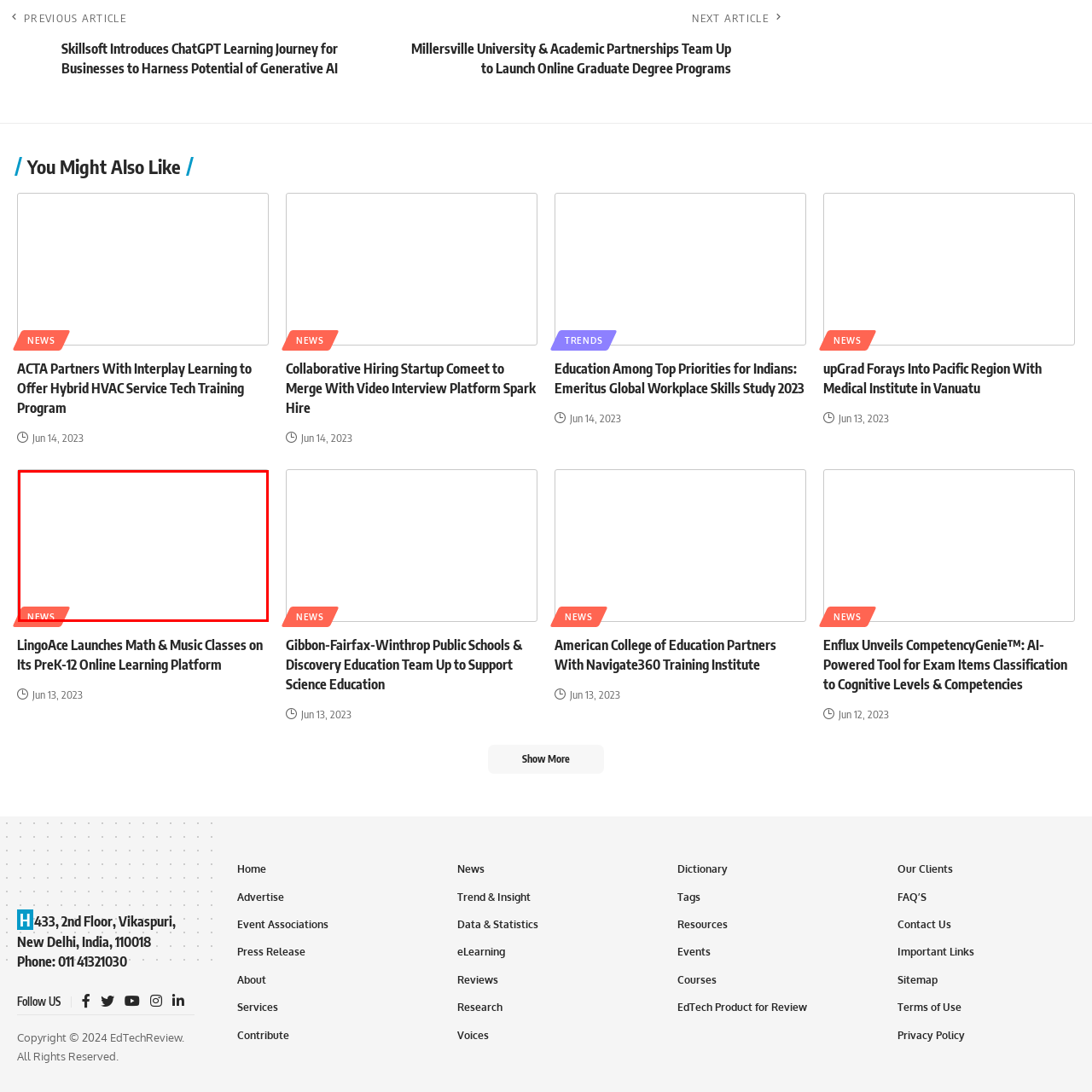What type of communication is this announcement part of?
Examine the area marked by the red bounding box and respond with a one-word or short phrase answer.

NEWS